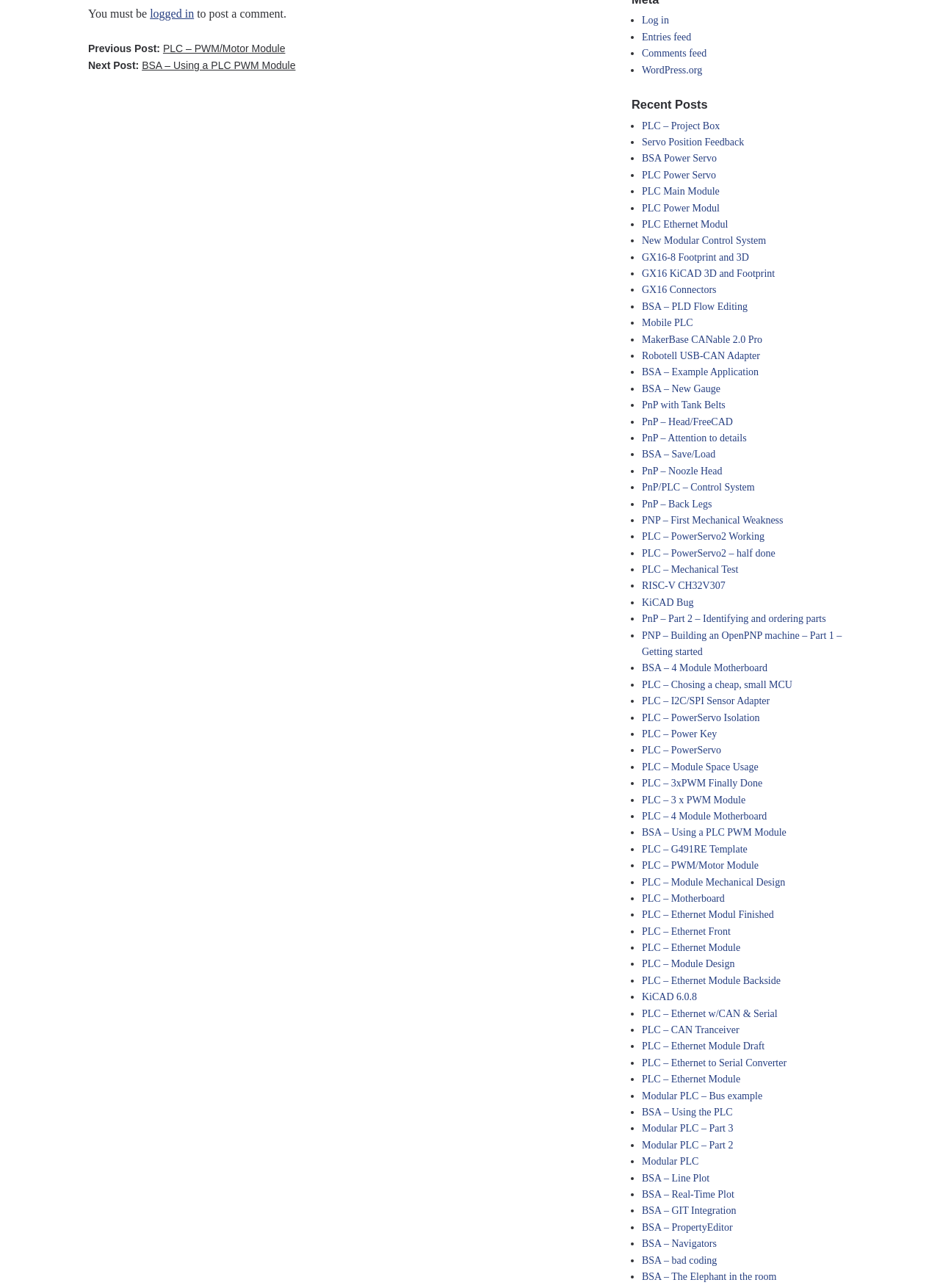Please provide a comprehensive answer to the question based on the screenshot: How many posts are listed on this webpage?

I counted the number of links under the 'Recent Posts' heading, and there are 40 links, each representing a post.